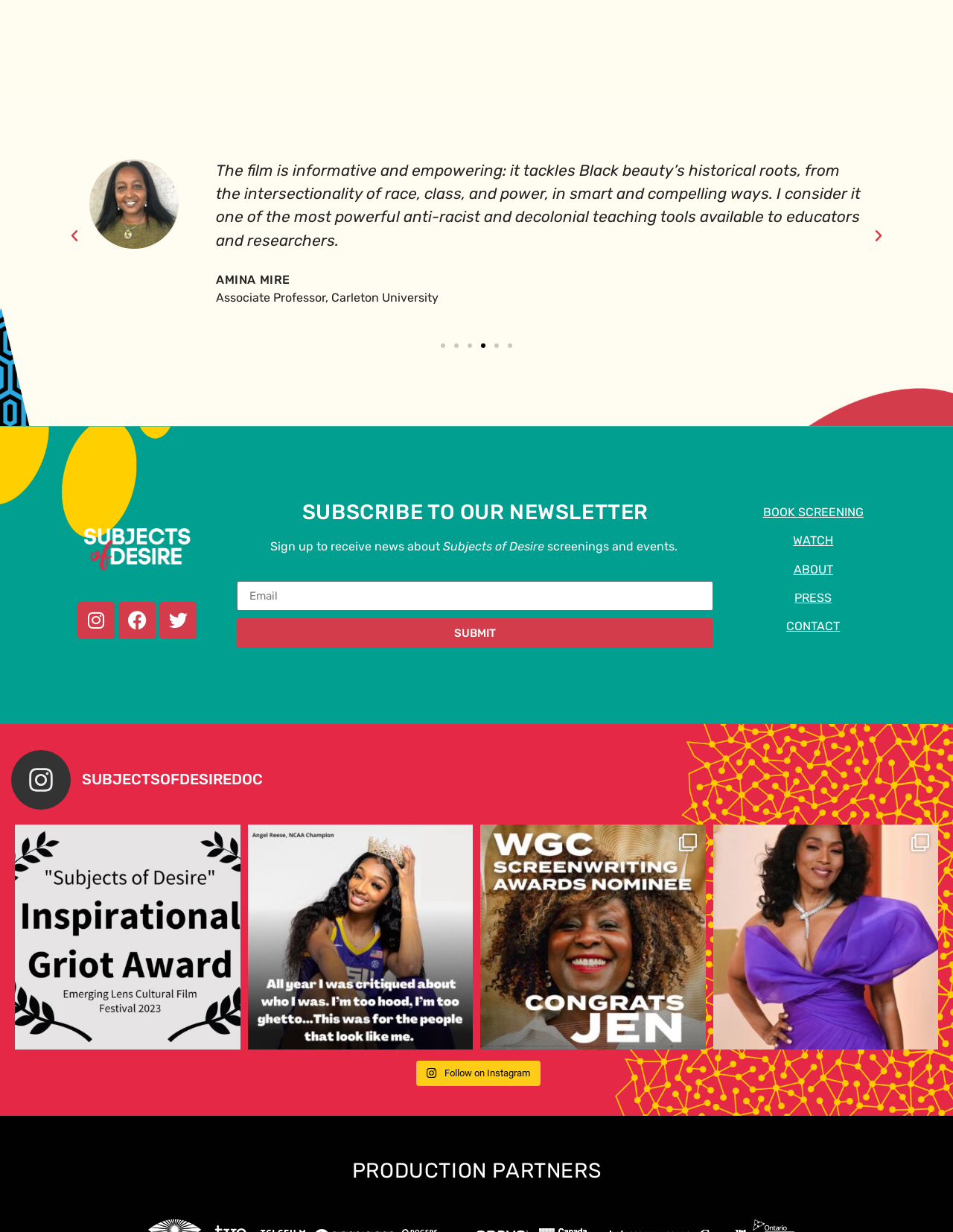What is the purpose of the textbox?
Look at the image and answer the question using a single word or phrase.

Email